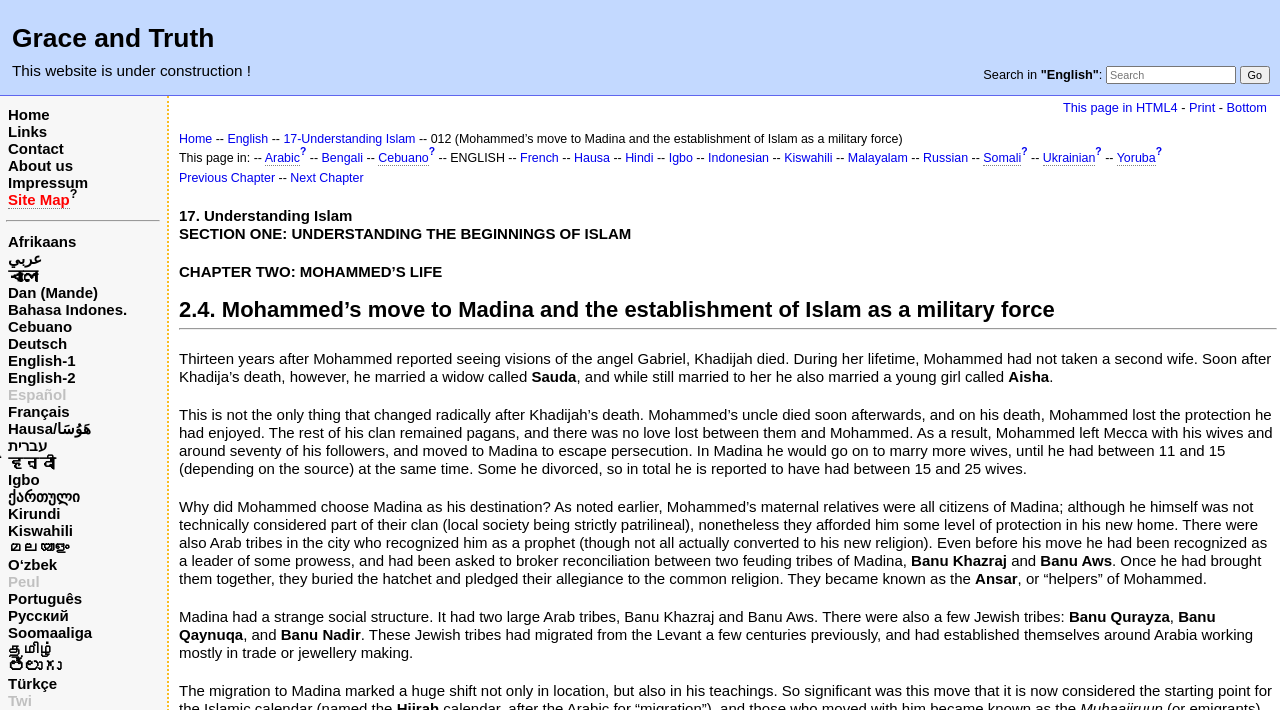Determine the bounding box coordinates of the element's region needed to click to follow the instruction: "View more information about Adye, Ralph (1897-1982)". Provide these coordinates as four float numbers between 0 and 1, formatted as [left, top, right, bottom].

None